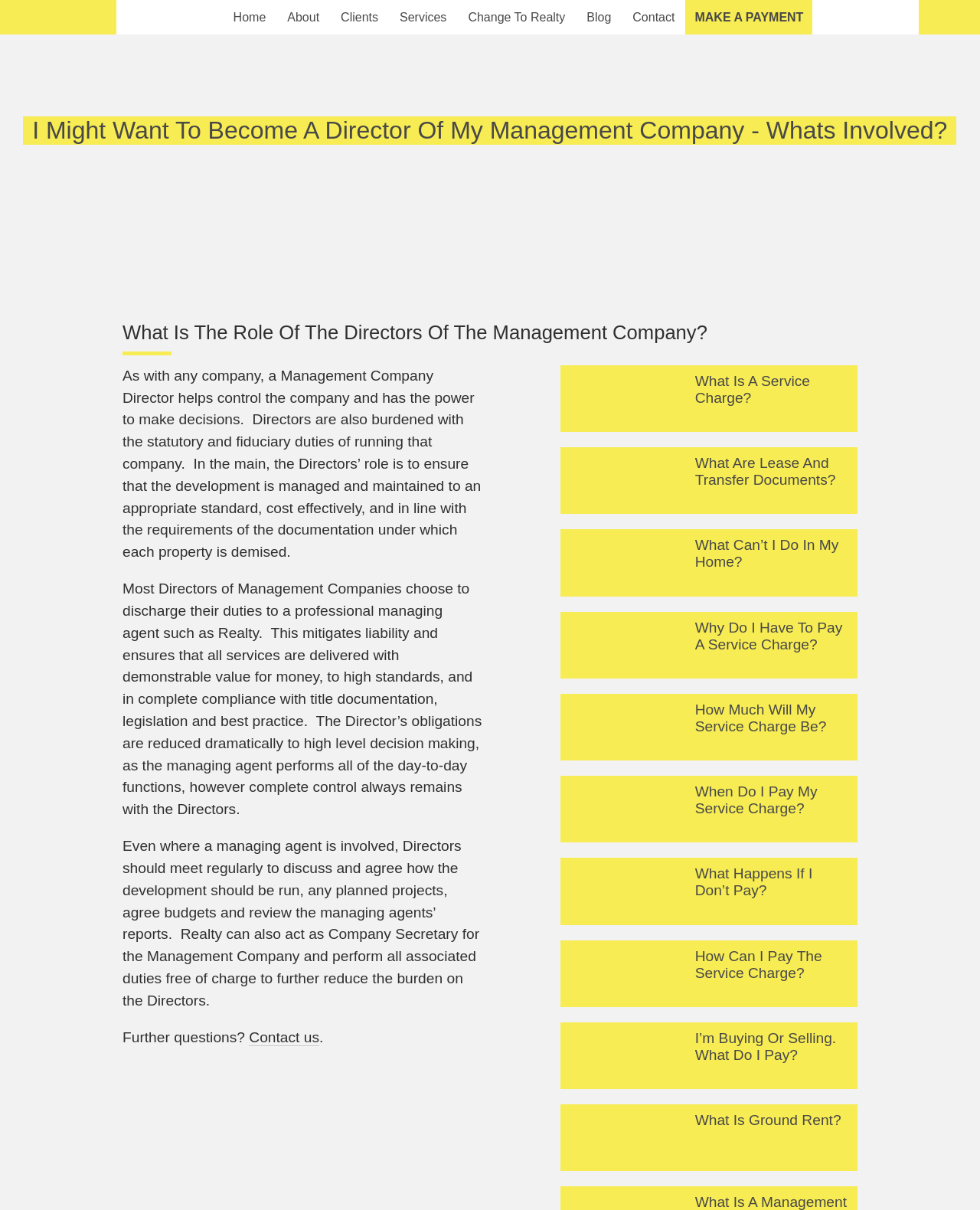Could you locate the bounding box coordinates for the section that should be clicked to accomplish this task: "Click on the 'Contact us' link".

[0.254, 0.85, 0.326, 0.864]